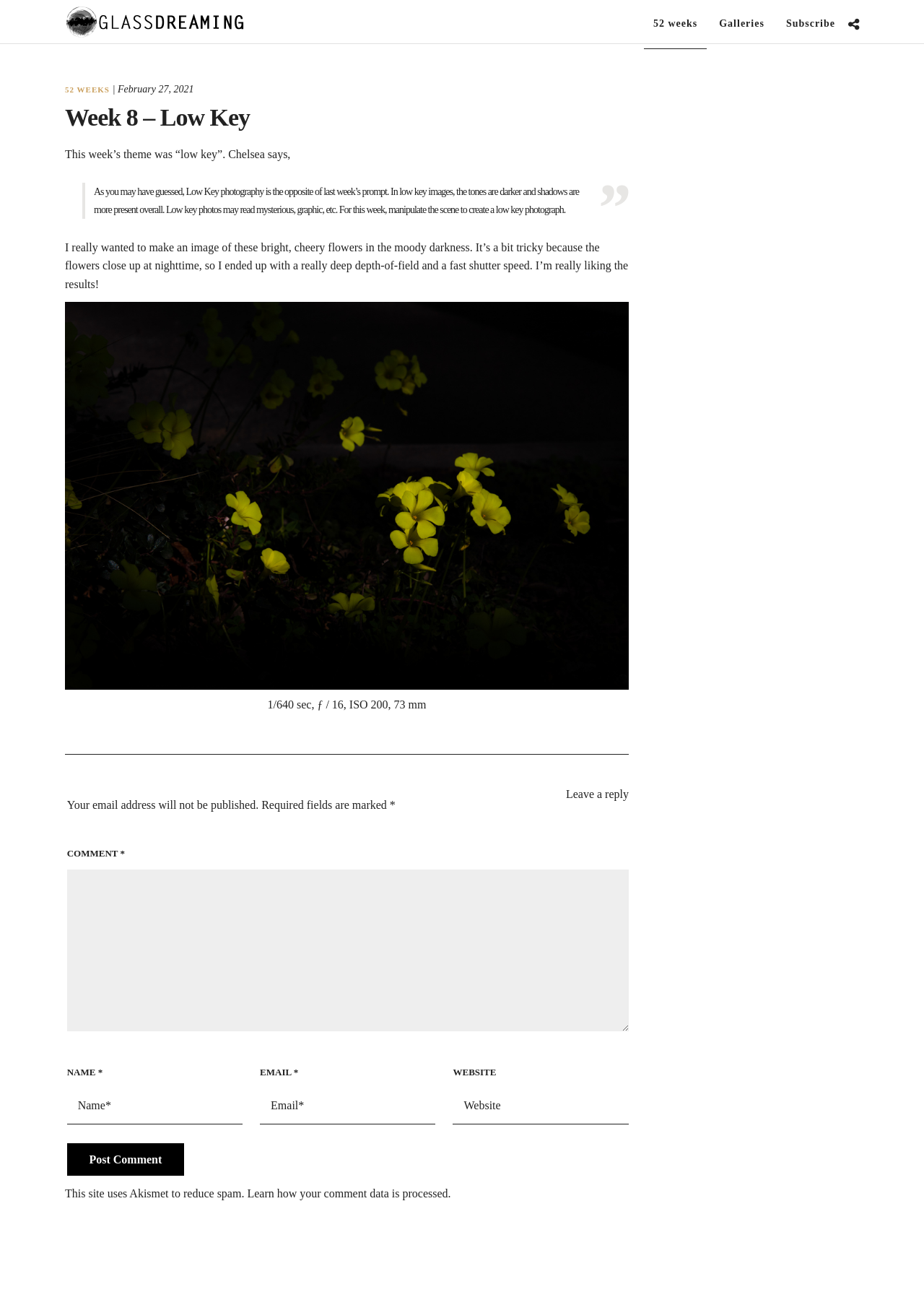Please find the bounding box coordinates (top-left x, top-left y, bottom-right x, bottom-right y) in the screenshot for the UI element described as follows: Fantasy

None